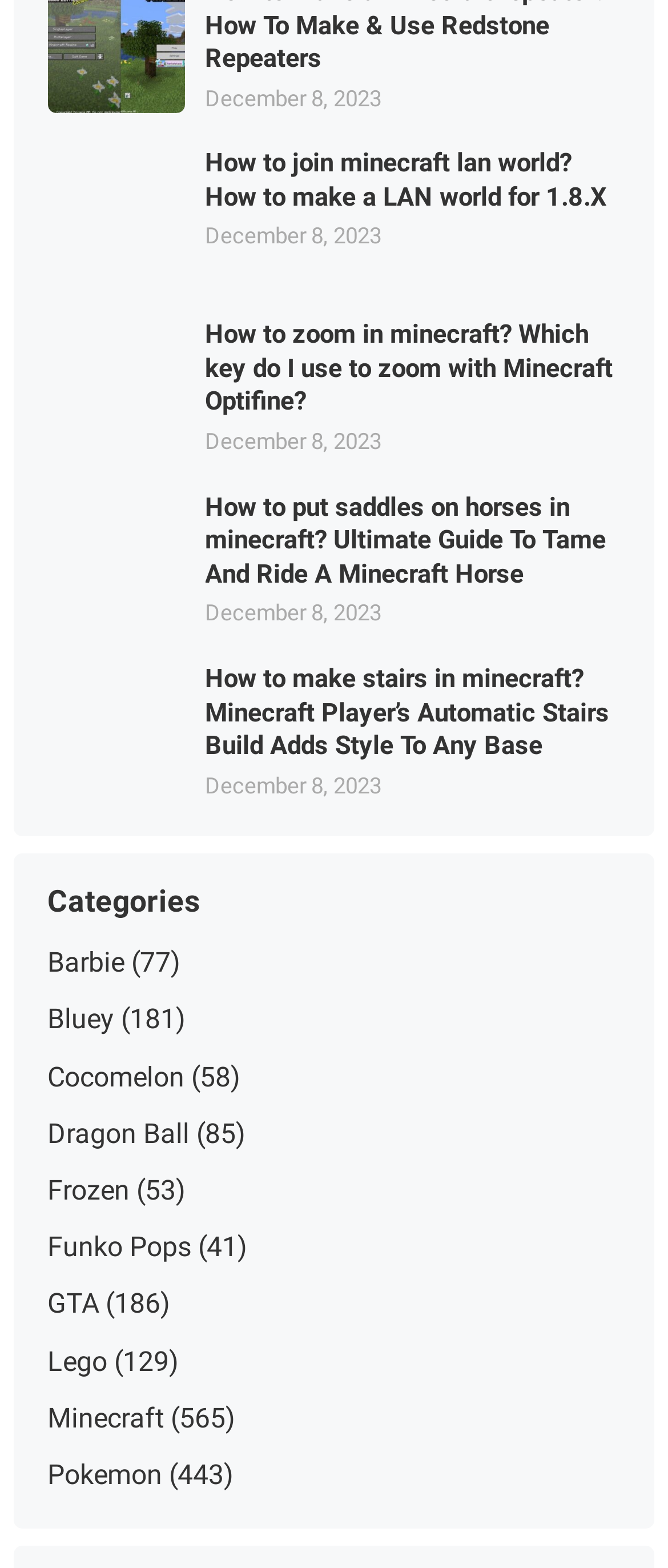Pinpoint the bounding box coordinates of the clickable area needed to execute the instruction: "Learn about 'How to make stairs in minecraft?'". The coordinates should be specified as four float numbers between 0 and 1, i.e., [left, top, right, bottom].

[0.307, 0.423, 0.929, 0.487]